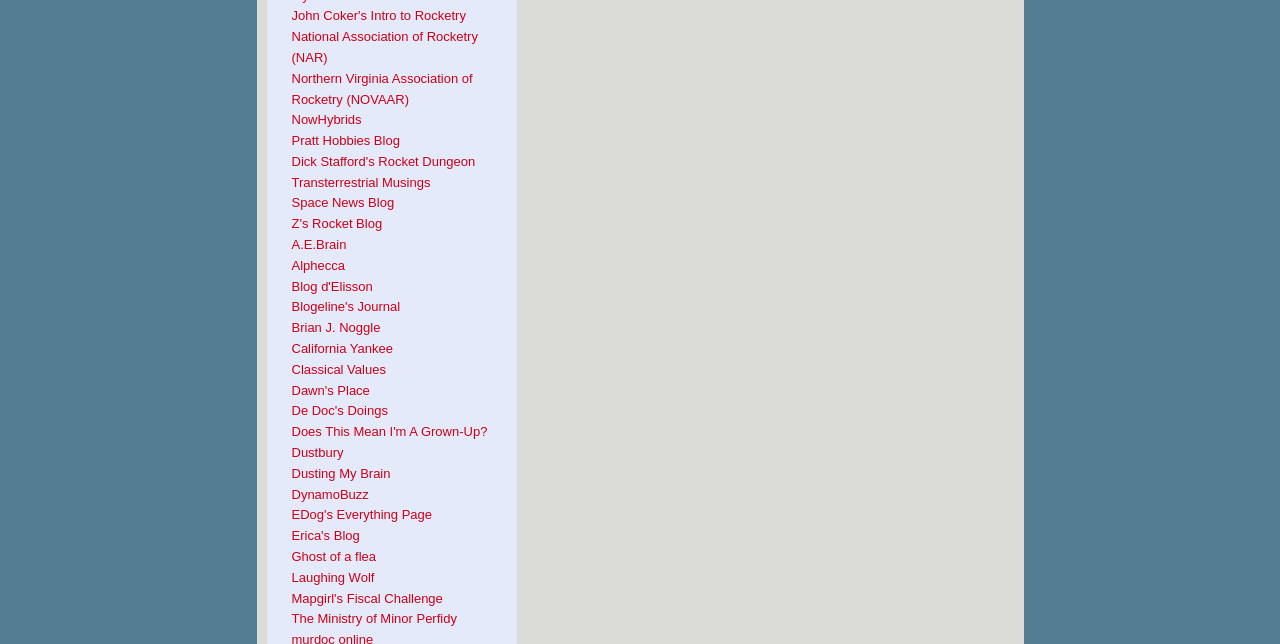What is the general topic of the links on the webpage?
From the screenshot, provide a brief answer in one word or phrase.

Rocketry and blogging